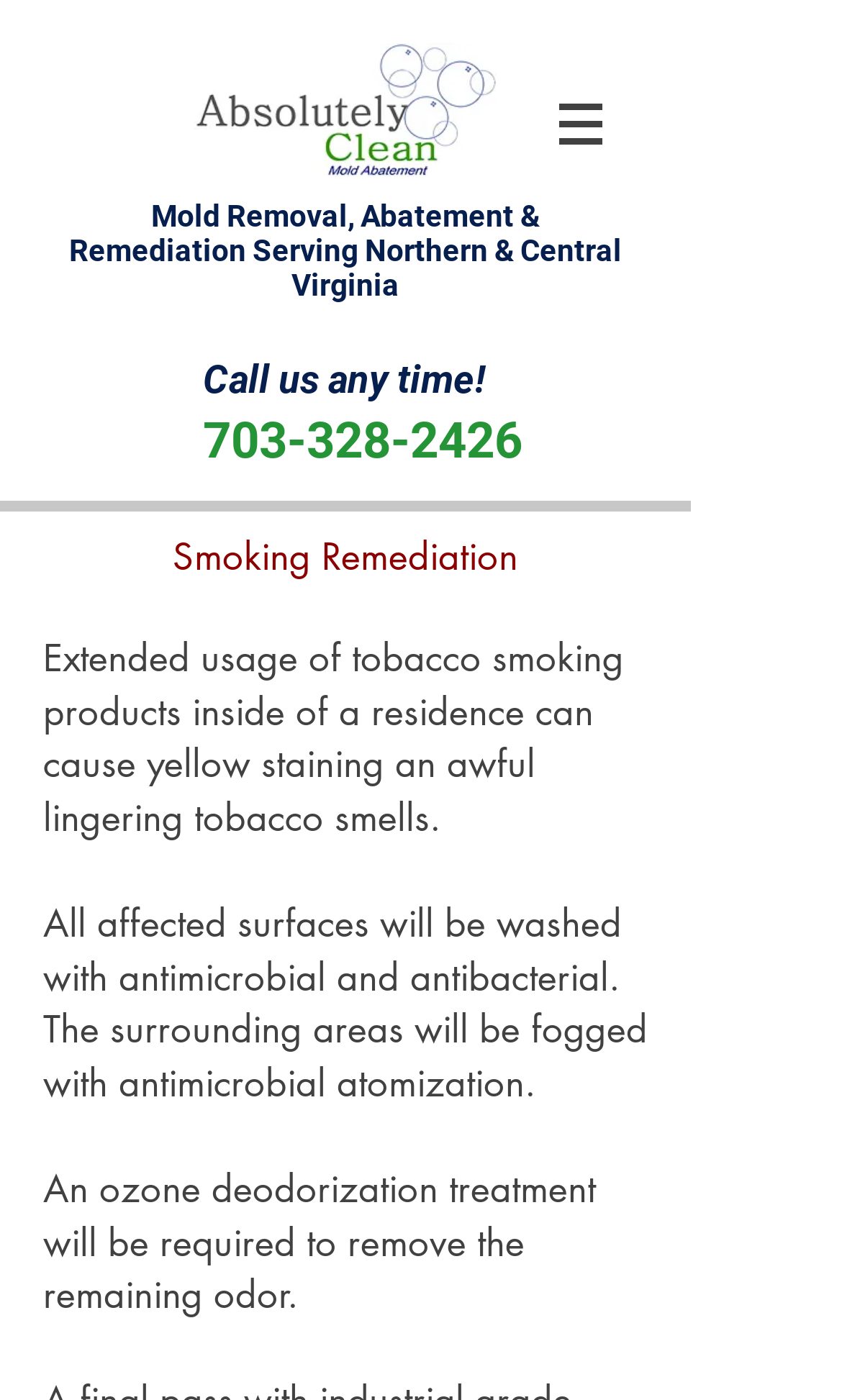Craft a detailed narrative of the webpage's structure and content.

The webpage is about smoking remediation services, specifically helping individuals get rid of cigarette smoking odors and contamination in their homes. 

At the top of the page, there is a navigation menu labeled "Site" with a button that has a popup menu, accompanied by an image. 

Below the navigation menu, there are three headings. The first heading, "Mold Removal, Abatement & Remediation Serving Northern & Central Virginia", is located at the top left of the page. The second heading, "Call us any time!", is positioned to the right of the first heading, with a link to call the service. The third heading, "703-328-2426", is located below the second heading, also with a link to call the service.

There is a static text "Smoking Remediation" positioned below the headings, followed by four paragraphs of text that describe the effects of tobacco smoking on residences and the remediation process. The text explains that extended tobacco smoking can cause yellow staining and lingering smells, and that the service will wash affected surfaces with antimicrobial and antibacterial solutions, fog the surrounding areas with antimicrobial atomization, and perform an ozone deodorization treatment to remove remaining odors.